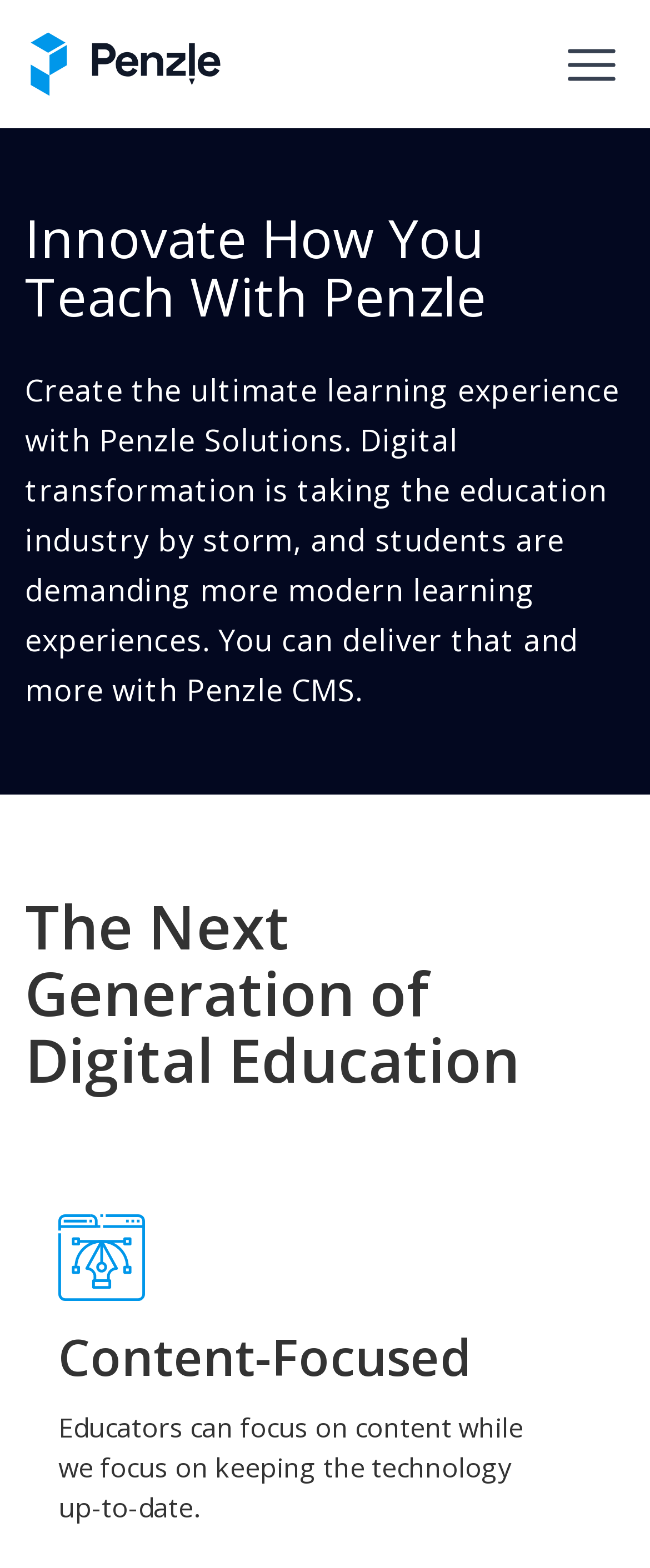Generate the text content of the main headline of the webpage.

Innovate How You Teach With Penzle